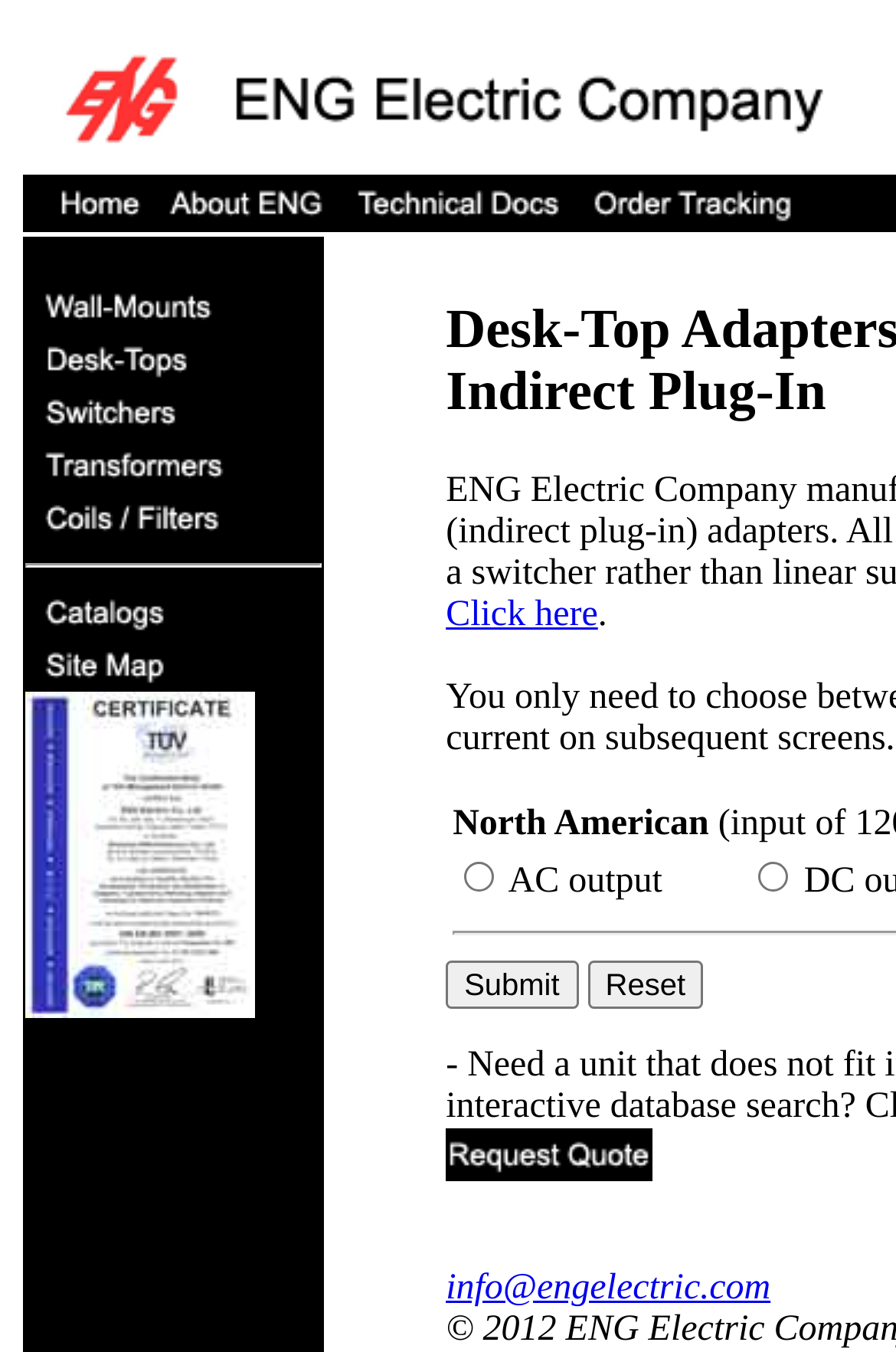Using the description: "alt="Download ENG catalogs (pdfs)" name="catalog"", identify the bounding box of the corresponding UI element in the screenshot.

[0.028, 0.45, 0.259, 0.479]